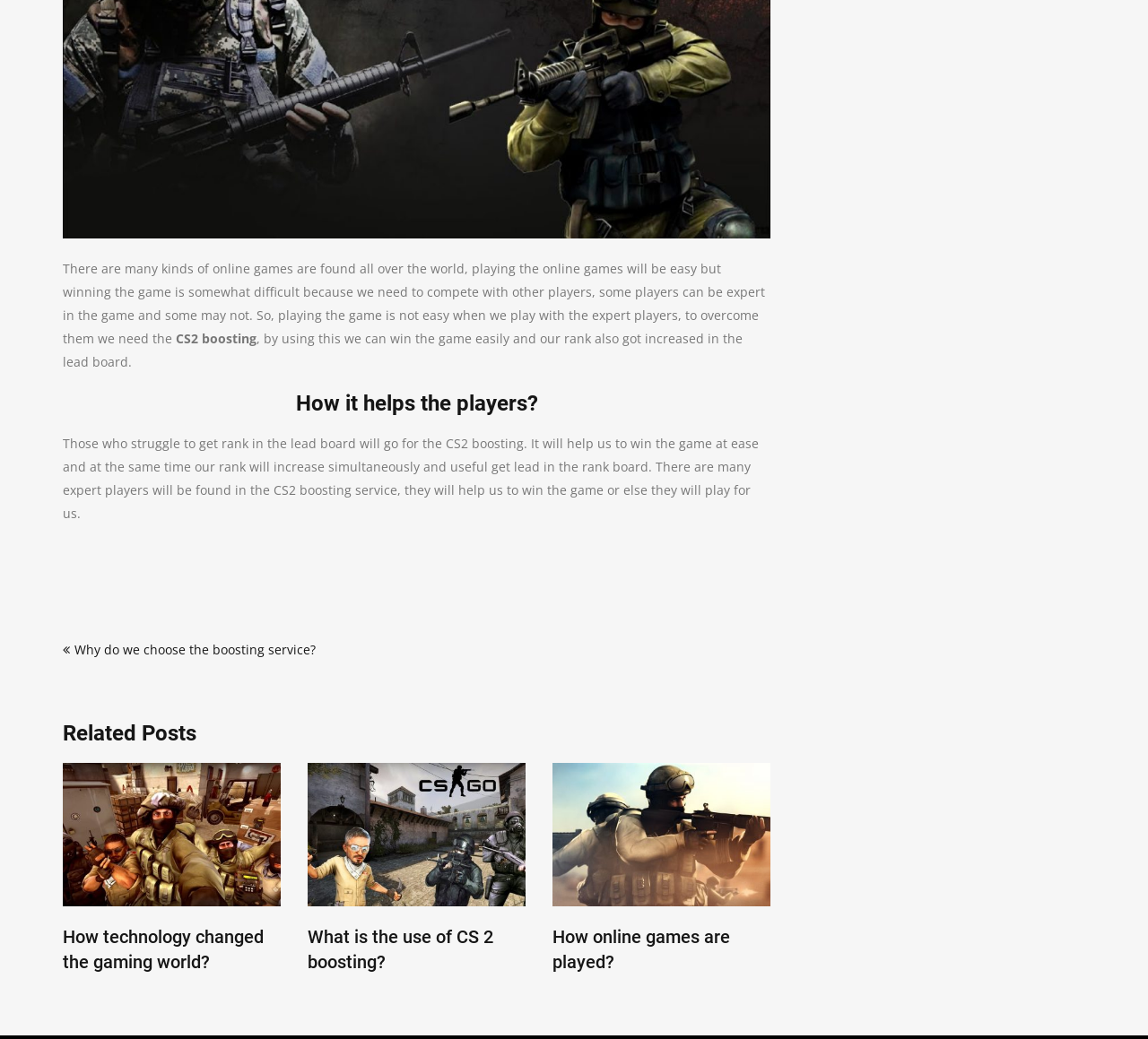Refer to the element description How online games are played? and identify the corresponding bounding box in the screenshot. Format the coordinates as (top-left x, top-left y, bottom-right x, bottom-right y) with values in the range of 0 to 1.

[0.481, 0.891, 0.636, 0.936]